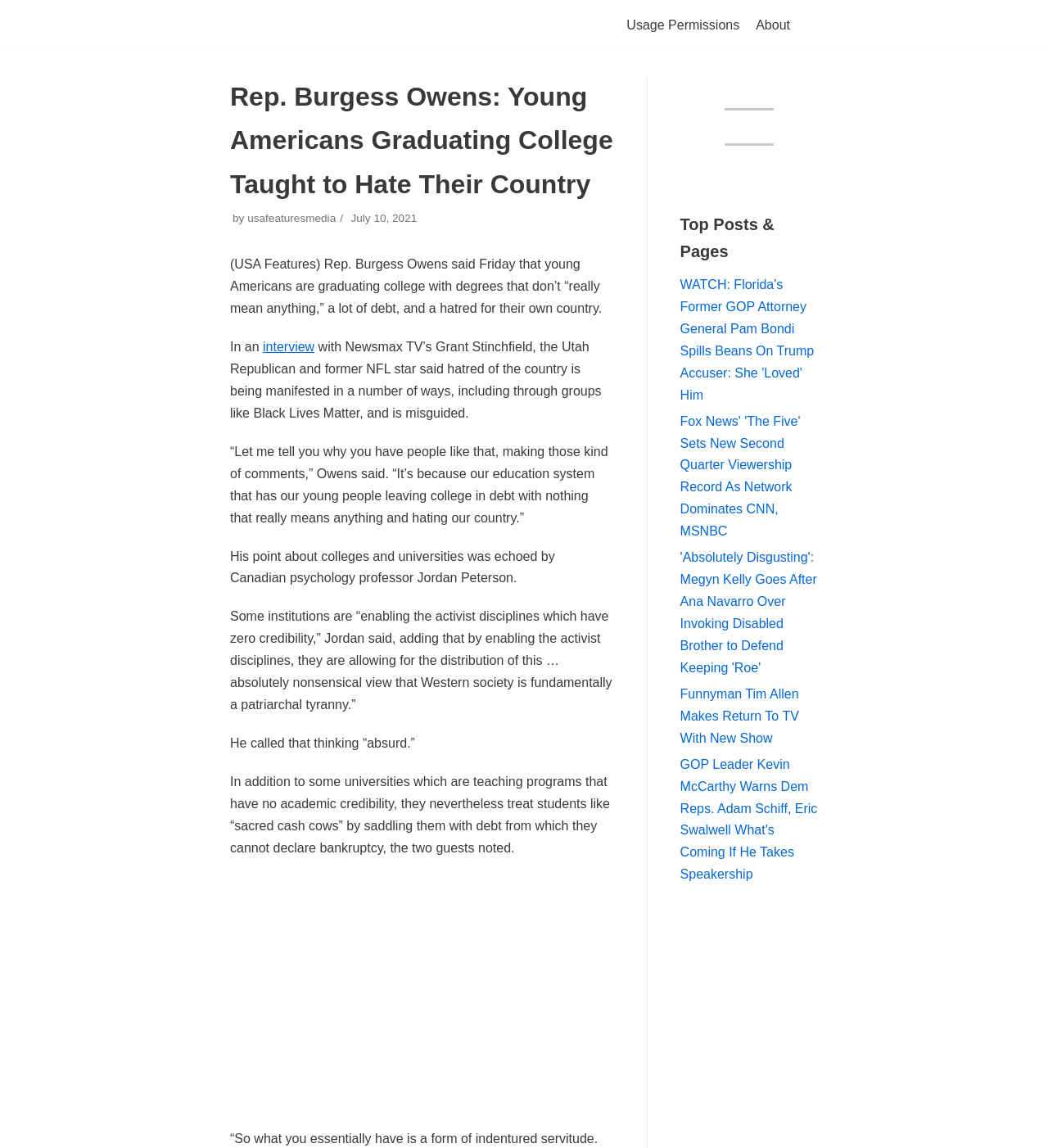Explain the webpage's layout and main content in detail.

The webpage appears to be a news article page with a focus on a specific news story. At the top, there is a navigation menu with links to "Usage Permissions" and "About". Below the navigation menu, the main content of the page begins with a heading that reads "Rep. Burgess Owens: Young Americans Graduating College Taught to Hate Their Country". 

To the right of the heading, there is a link to the author "usafeaturesmedia" and a timestamp indicating the article was published on July 10, 2021. The main article text is divided into several paragraphs, which discuss Rep. Burgess Owens' comments on young Americans graduating from college with debt and a hatred for their country. The article also quotes Canadian psychology professor Jordan Peterson, who echoes Owens' sentiments about the education system.

On the right side of the page, there is a complementary section with a blockquote and a list of "Top Posts & Pages". This section contains several links to other news articles, including "WATCH: Florida's Former GOP Attorney General Pam Bondi Spills Beans On Trump Accuser: She 'Loved' Him", "Fox News' 'The Five' Sets New Second Quarter Viewership Record As Network Dominates CNN, MSNBC", and several others.